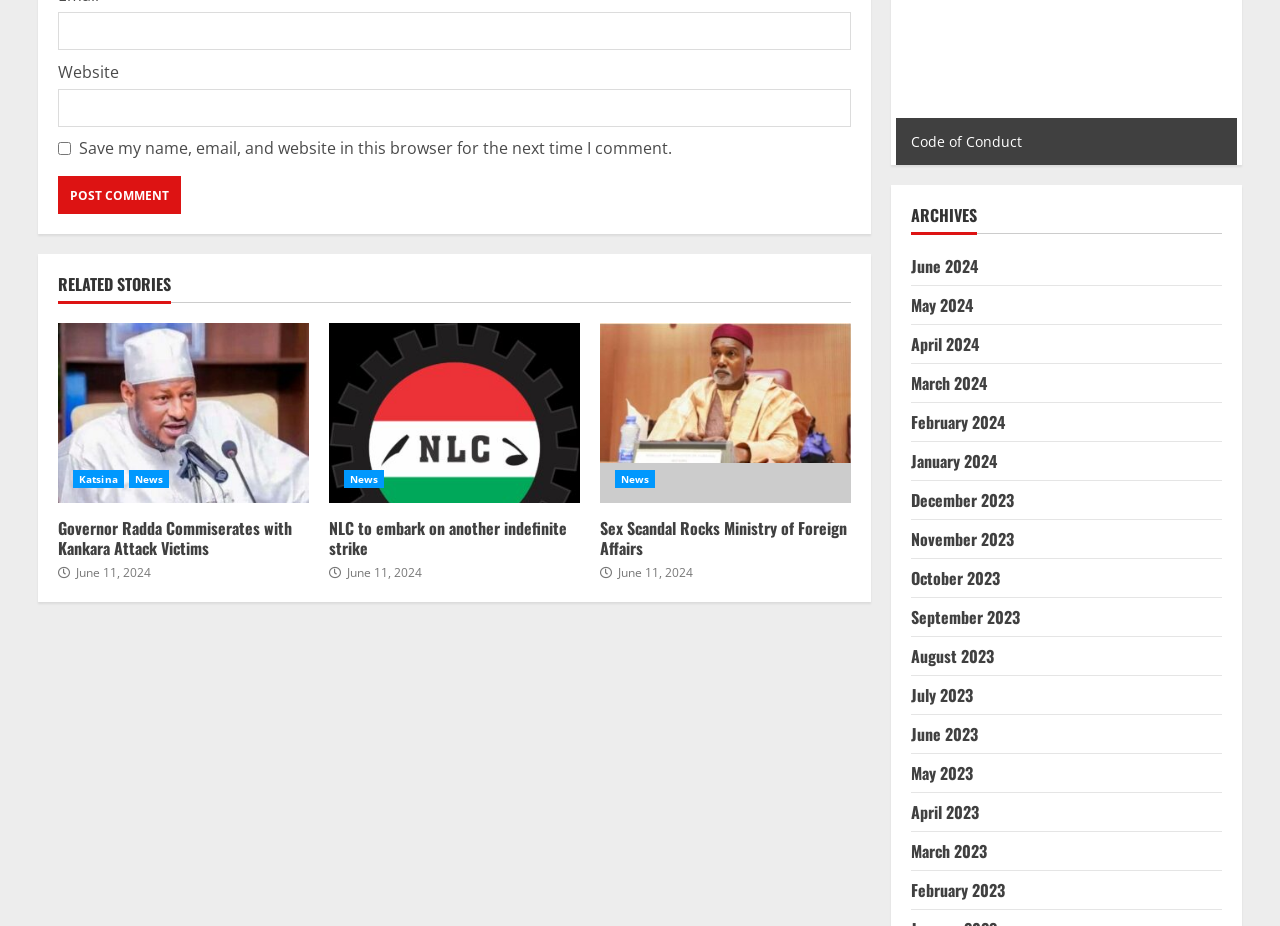What is the category of the links in the ARCHIVES section?
Using the information from the image, provide a comprehensive answer to the question.

The ARCHIVES section contains links labeled with month names and years, such as 'June 2024', 'May 2024', etc. This suggests that the category of these links is months.